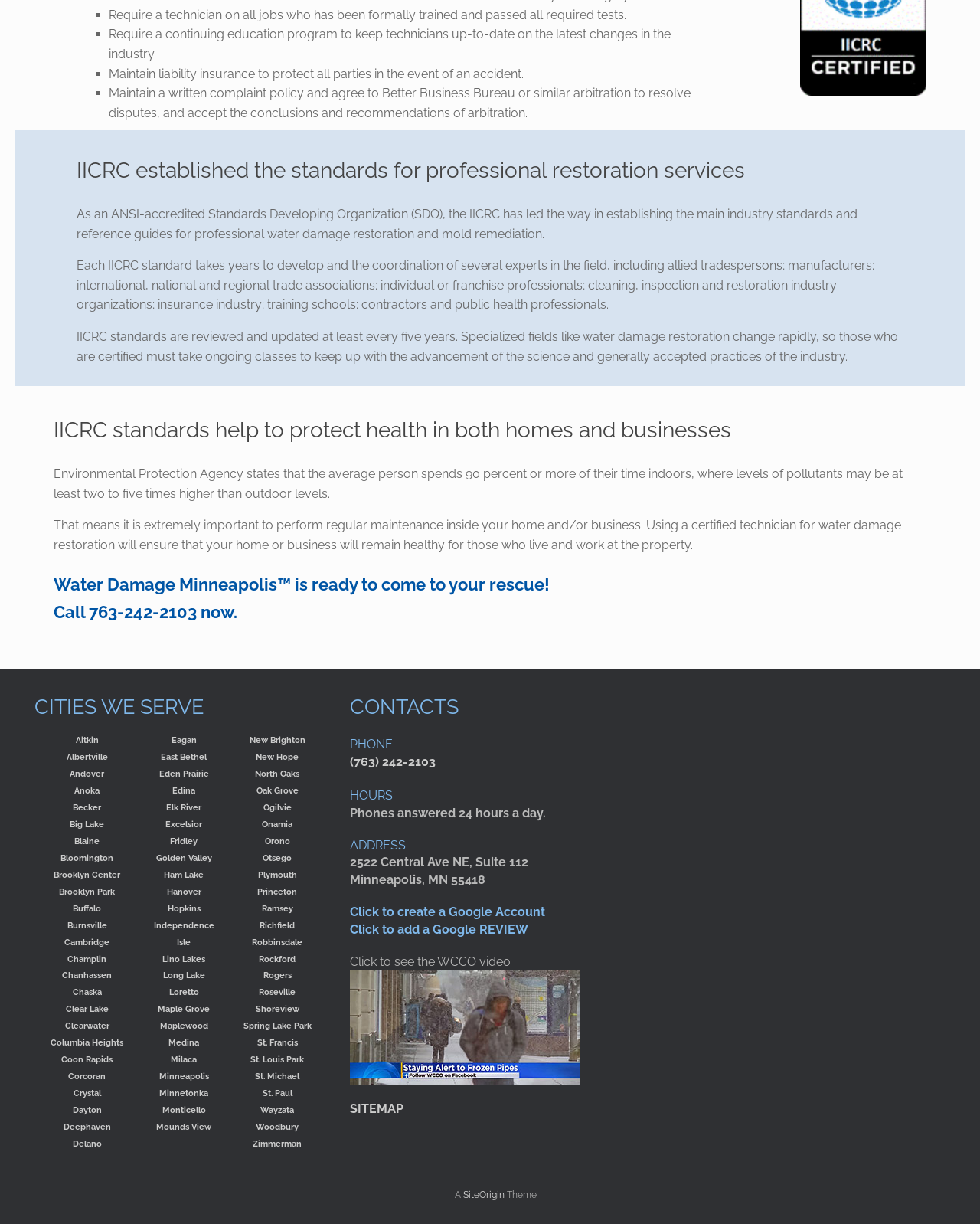Predict the bounding box of the UI element based on the description: "Visit Us Soon!". The coordinates should be four float numbers between 0 and 1, formatted as [left, top, right, bottom].

None